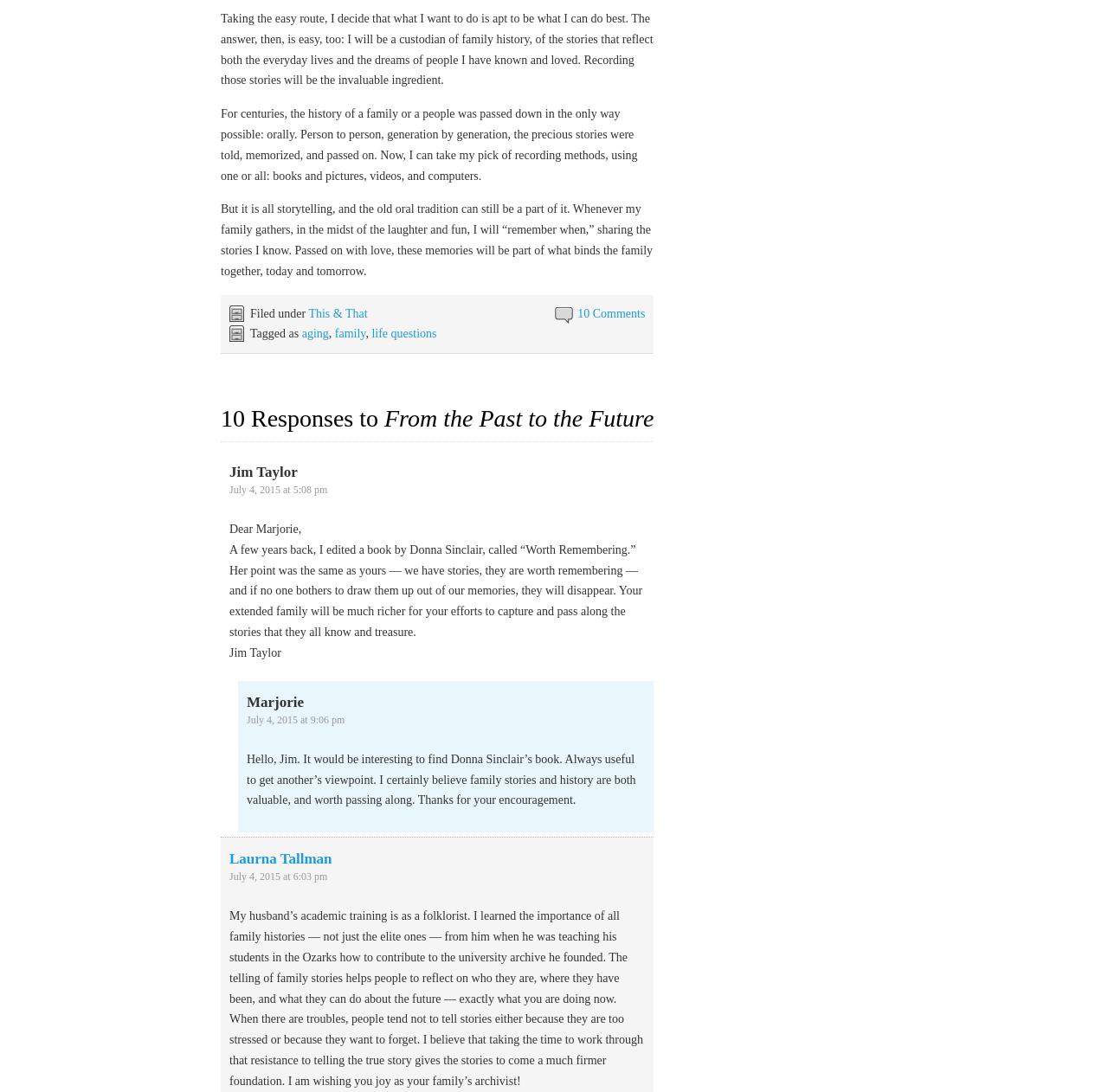Please determine the bounding box coordinates for the UI element described here. Use the format (top-left x, top-left y, bottom-right x, bottom-right y) with values bounded between 0 and 1: This & That

[0.278, 0.281, 0.332, 0.293]